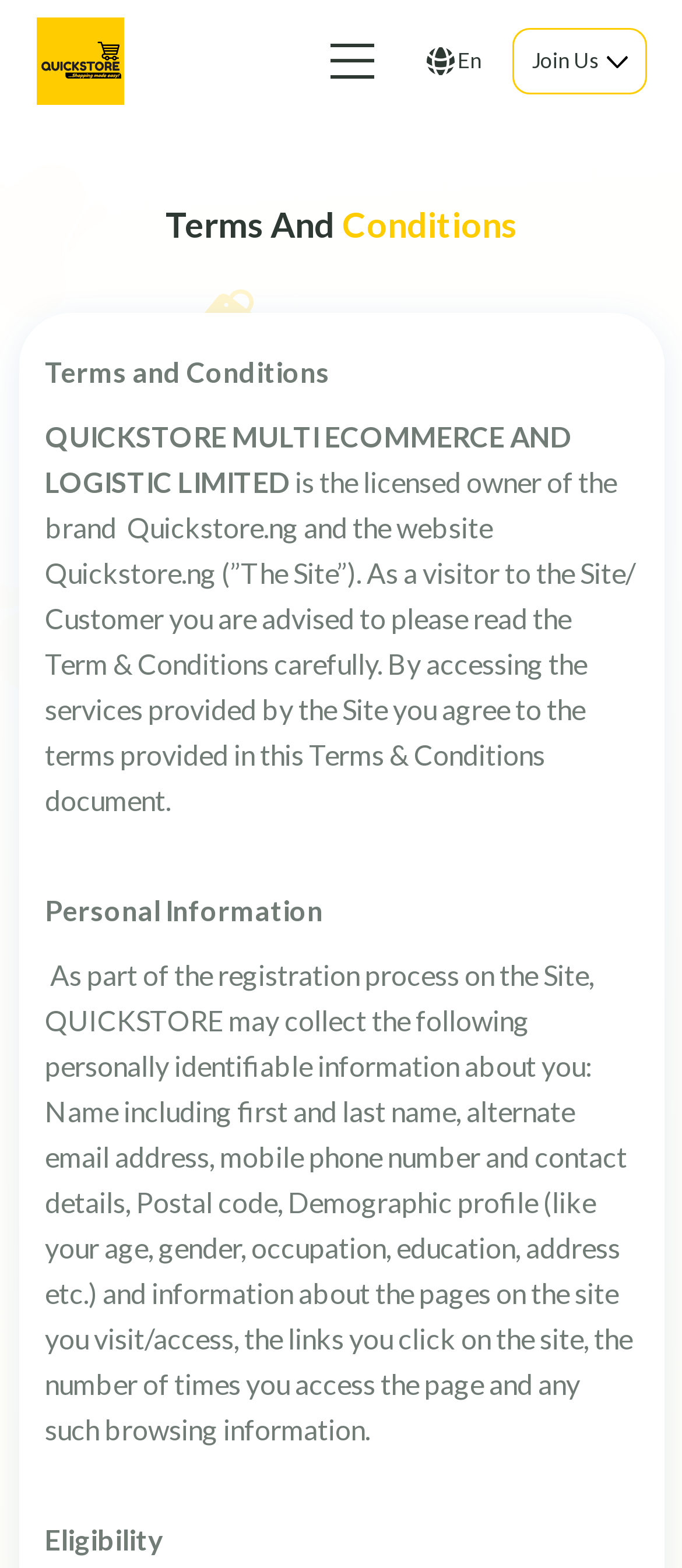Give a one-word or phrase response to the following question: What type of information is collected during registration?

Personal information